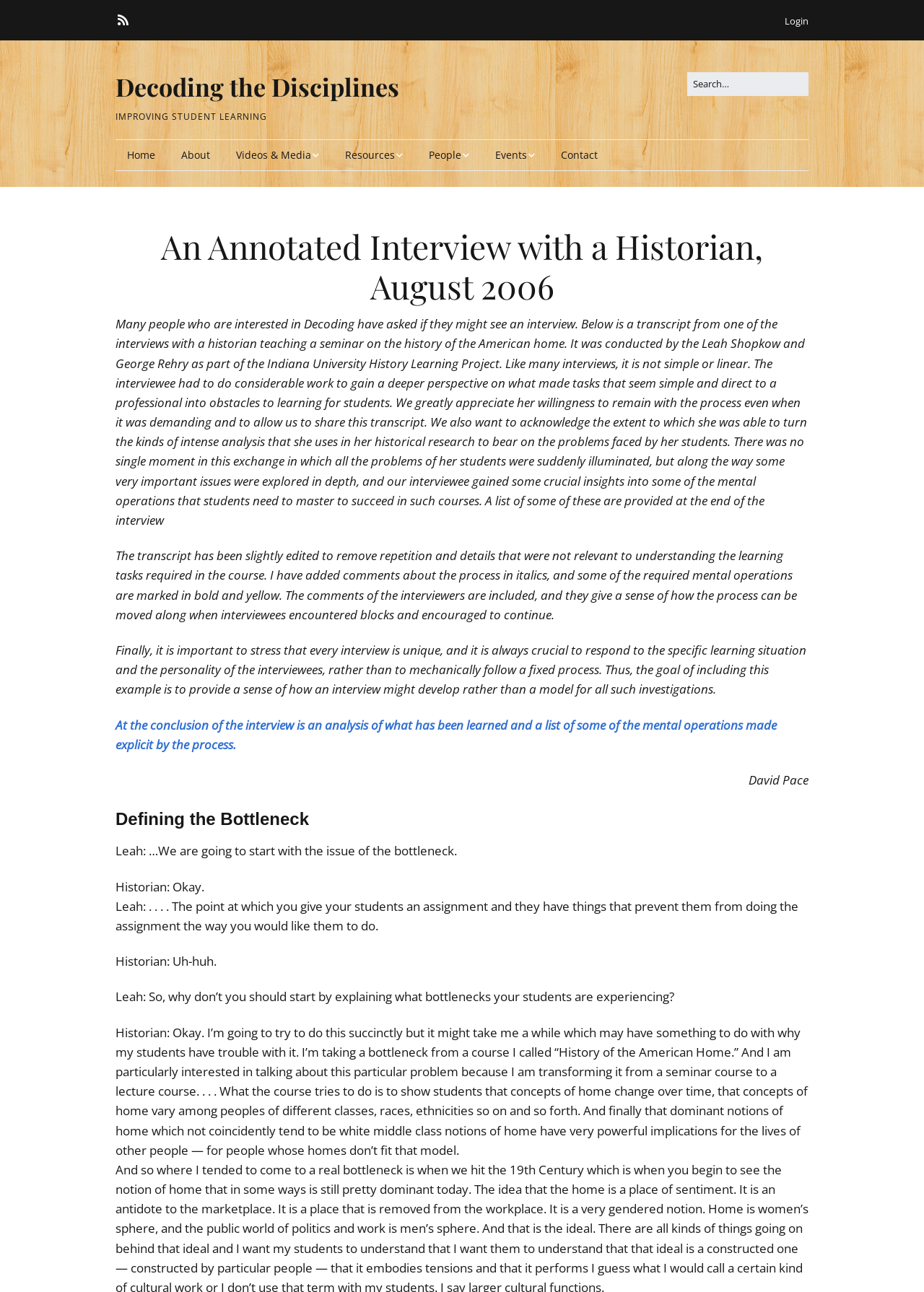Please find the bounding box coordinates of the element that needs to be clicked to perform the following instruction: "Visit the 'Decoding the Disciplines' page". The bounding box coordinates should be four float numbers between 0 and 1, represented as [left, top, right, bottom].

[0.125, 0.054, 0.432, 0.08]